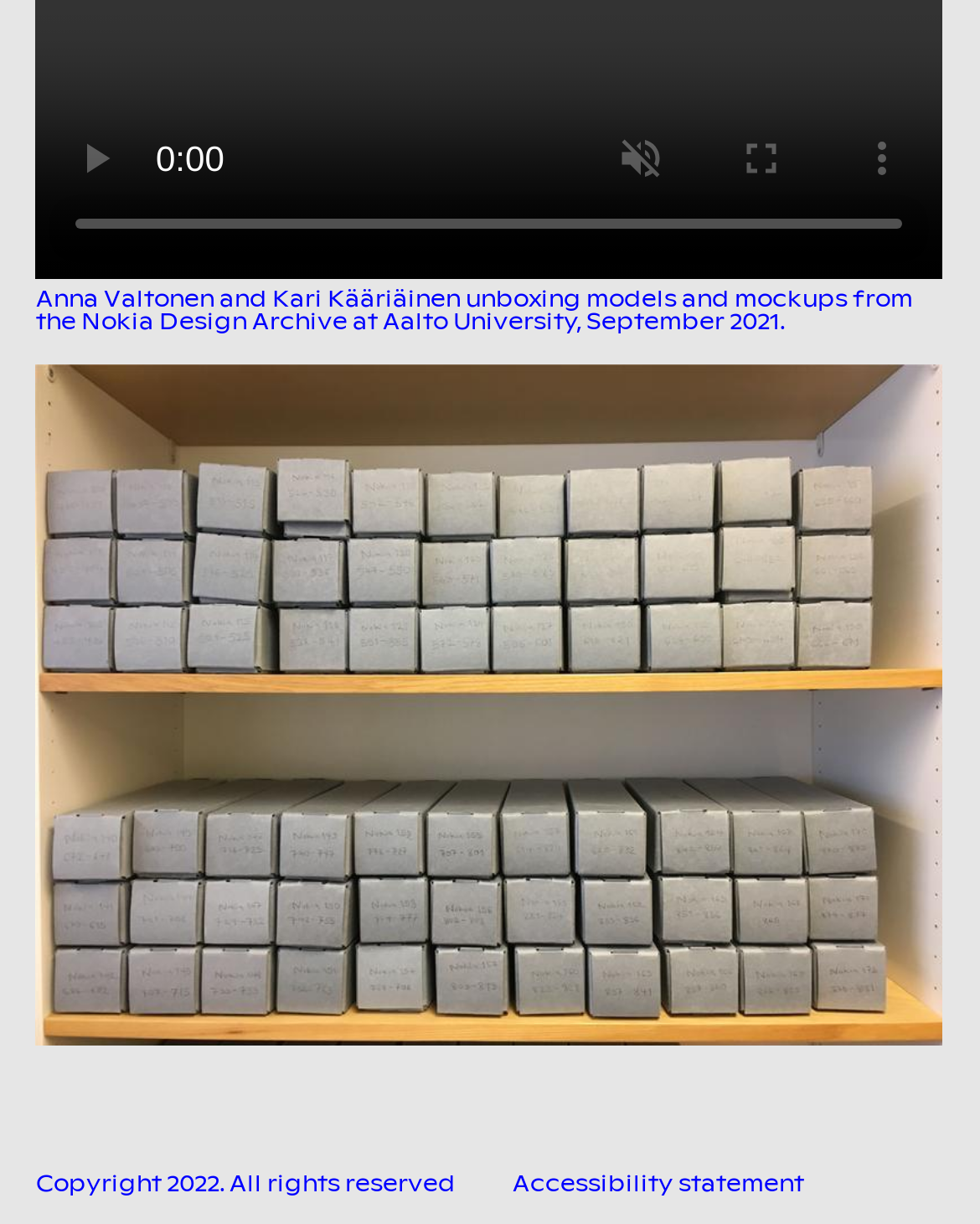Given the element description Accessibility statement, predict the bounding box coordinates for the UI element in the webpage screenshot. The format should be (top-left x, top-left y, bottom-right x, bottom-right y), and the values should be between 0 and 1.

[0.523, 0.944, 0.82, 0.981]